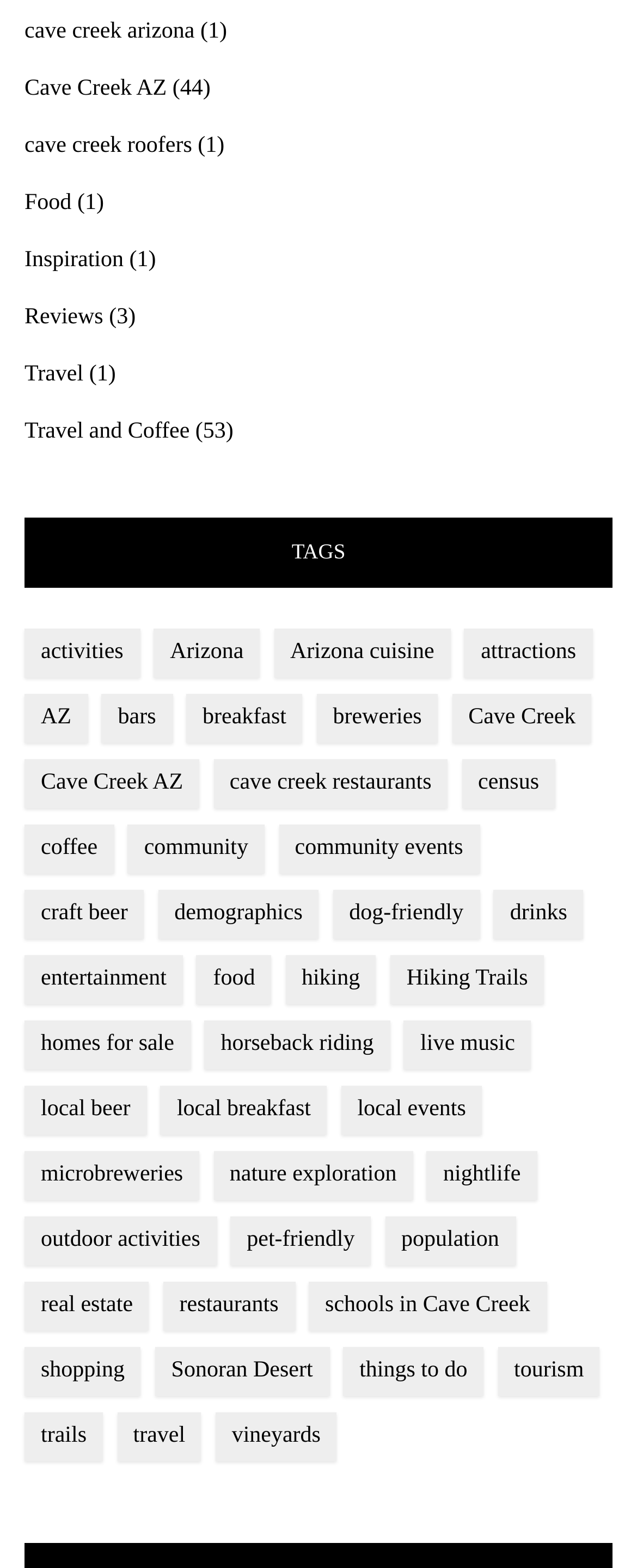Kindly determine the bounding box coordinates for the area that needs to be clicked to execute this instruction: "Explore 'property investing' articles".

None